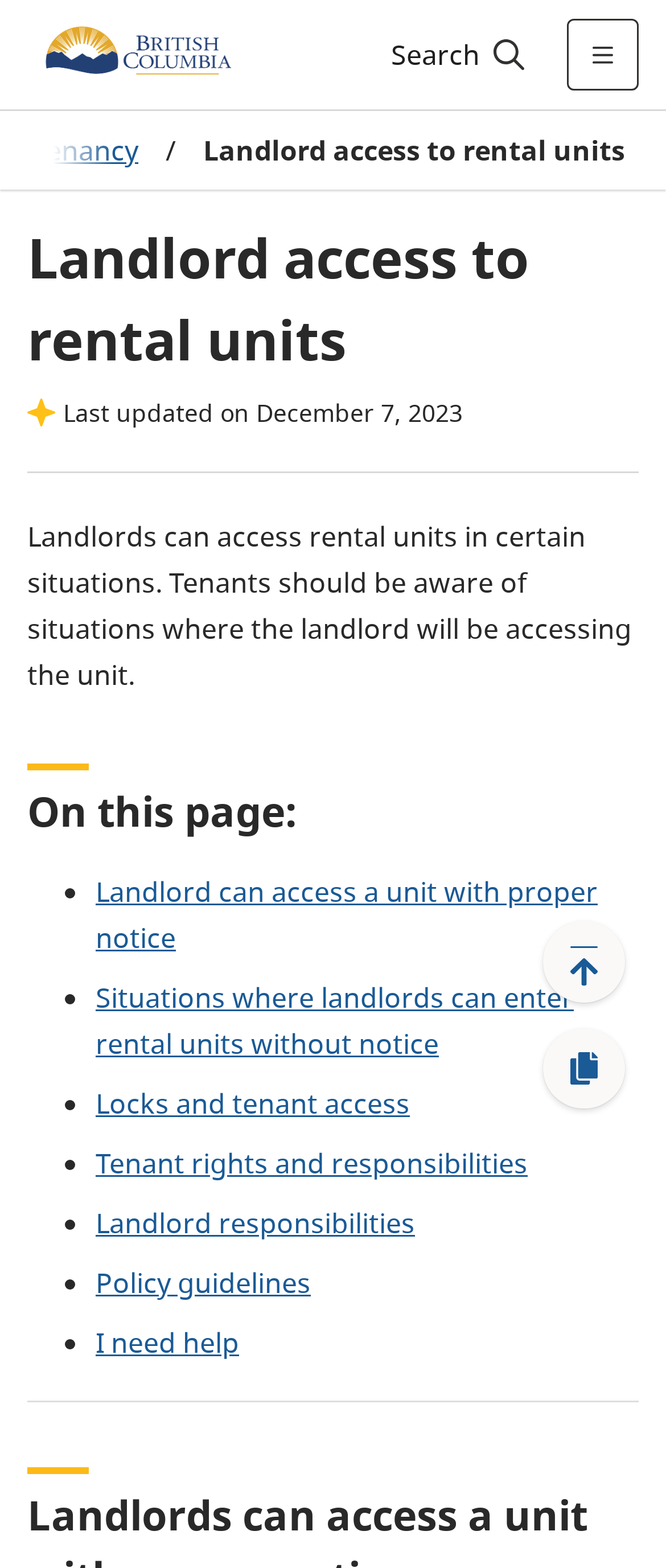What is the first situation where a landlord can enter a rental unit without notice?
From the image, respond using a single word or phrase.

Not provided